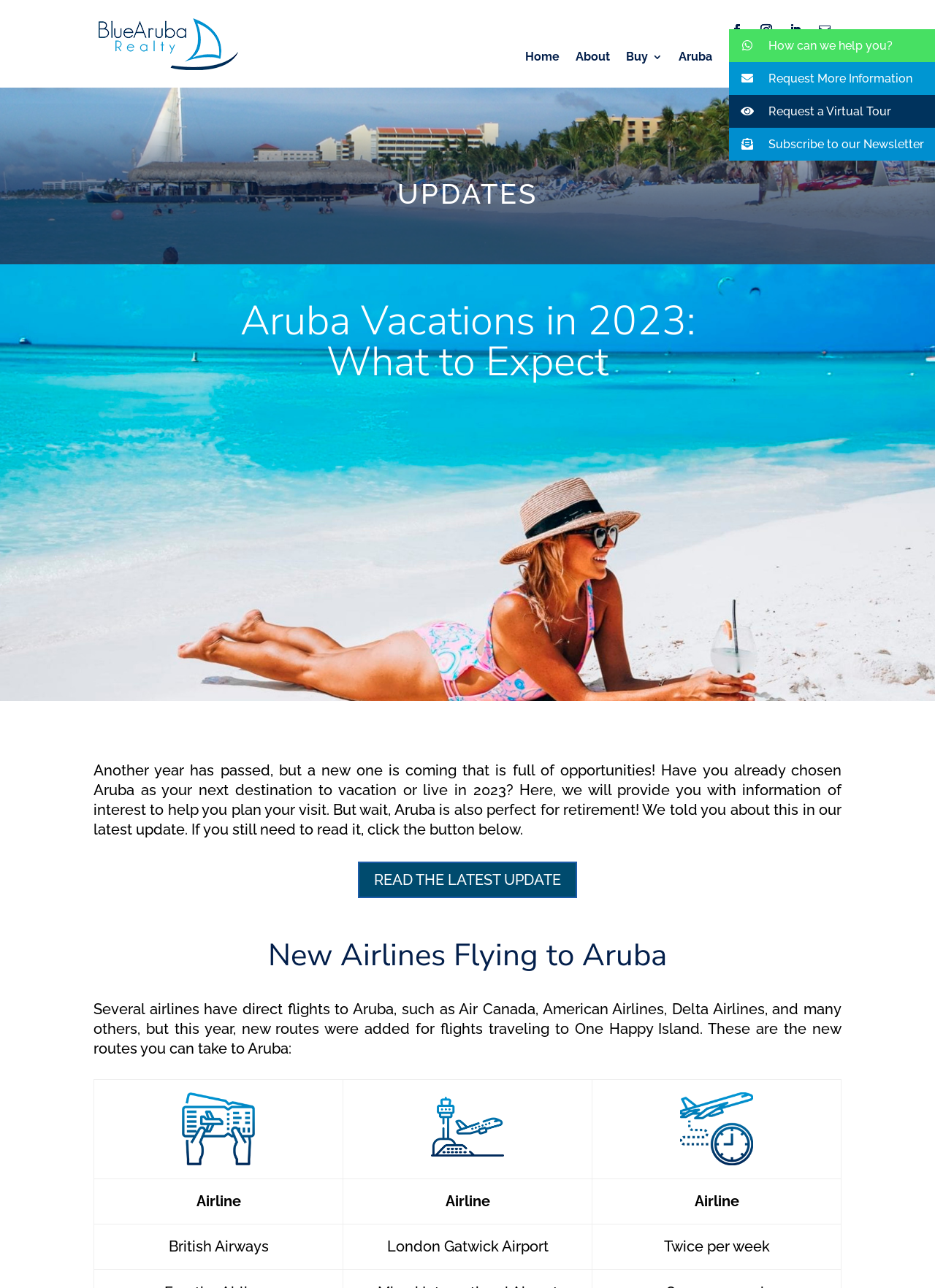Locate the primary headline on the webpage and provide its text.

Aruba Vacations in 2023:
What to Expect